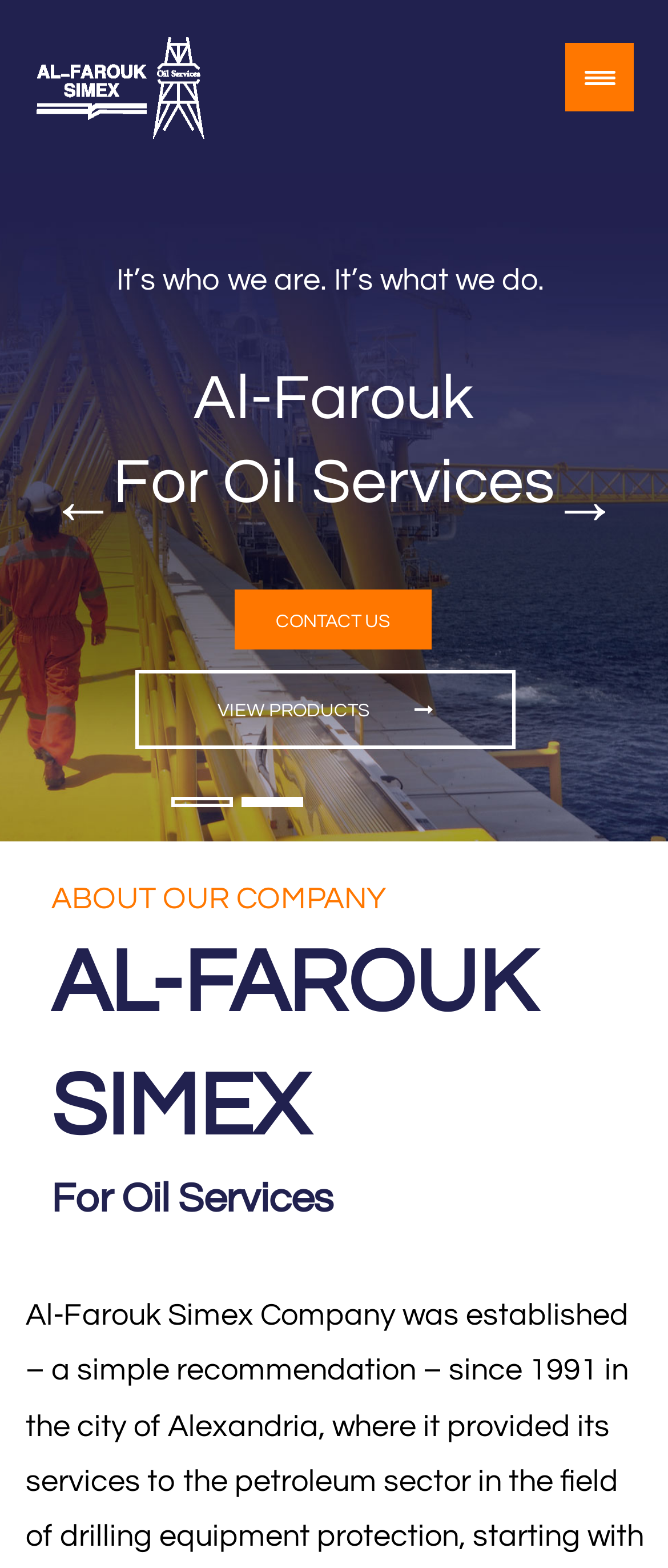Offer a meticulous description of the webpage's structure and content.

The webpage is about Alfarouk Oil Service, a company that provides creative solutions to the energy industry. At the top-left corner, there is a logo of Alfarouk Oil Service, which is an image linked to the company's homepage. 

Below the logo, there is a tagline that reads "We Provide Creative Solutions to The Energy Industry". 

On the same horizontal level as the tagline, there is a series of single-character texts, "A", "-", "F", "r", "o", "u", "k", which are likely part of a navigation menu or a decorative element. 

Further down, there are two more series of single-character texts, "F", "o", "r", "O", "l", and "v", "s", which are positioned on the left and right sides of the page, respectively. 

In the middle of the page, there are two prominent links: "CONTACT US" and "VIEW PRODUCTS" with an arrow icon. The "VIEW PRODUCTS" link has a dropdown menu with an option "ABOUT OUR COMPANY".